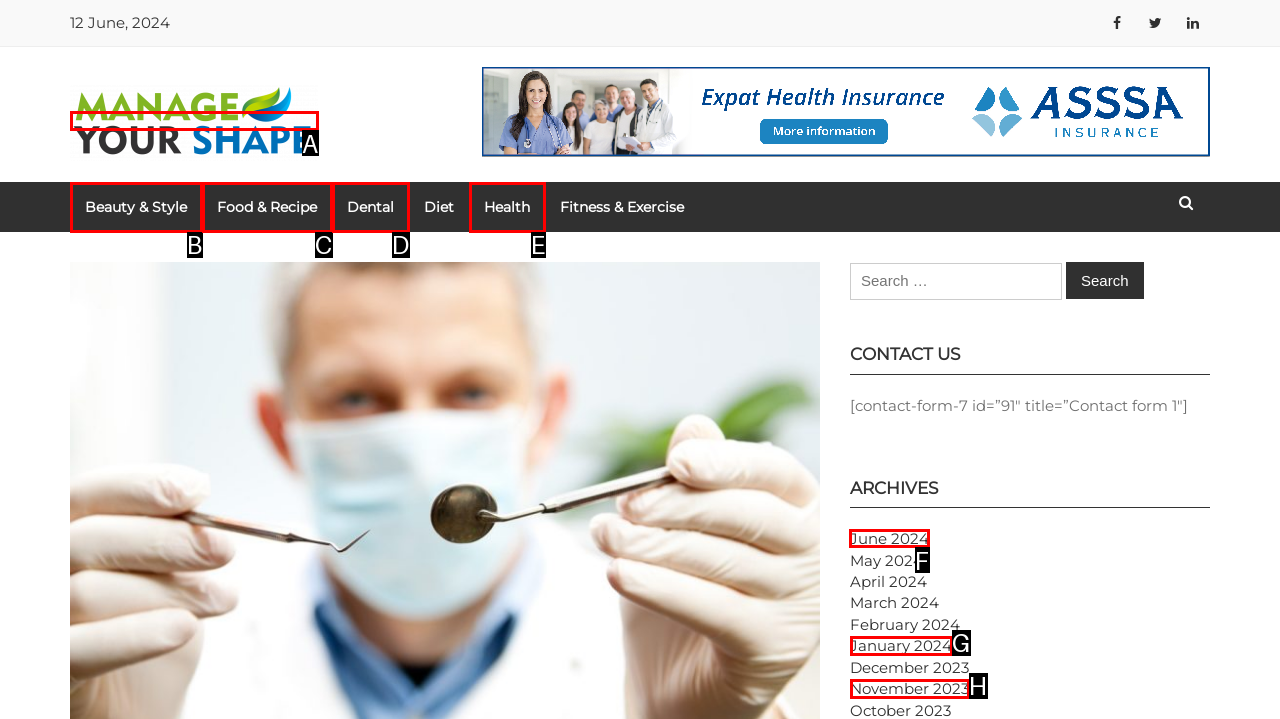To perform the task "View archives for June 2024", which UI element's letter should you select? Provide the letter directly.

F